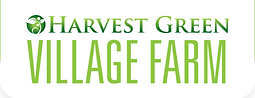What is the focus of the farm's agriculture?
Using the visual information, respond with a single word or phrase.

Natural